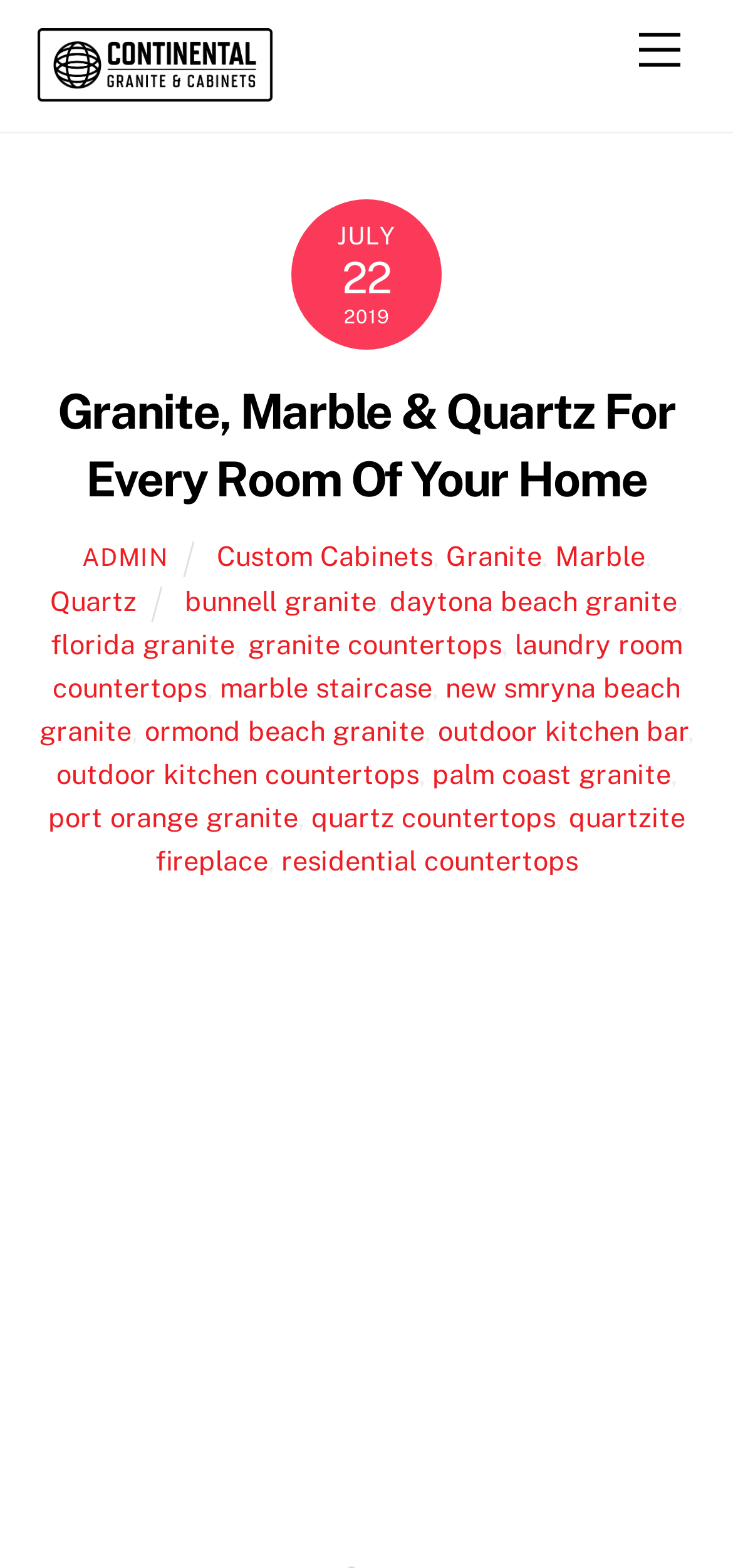Provide the bounding box coordinates for the UI element that is described by this text: "port orange granite". The coordinates should be in the form of four float numbers between 0 and 1: [left, top, right, bottom].

[0.065, 0.511, 0.406, 0.531]